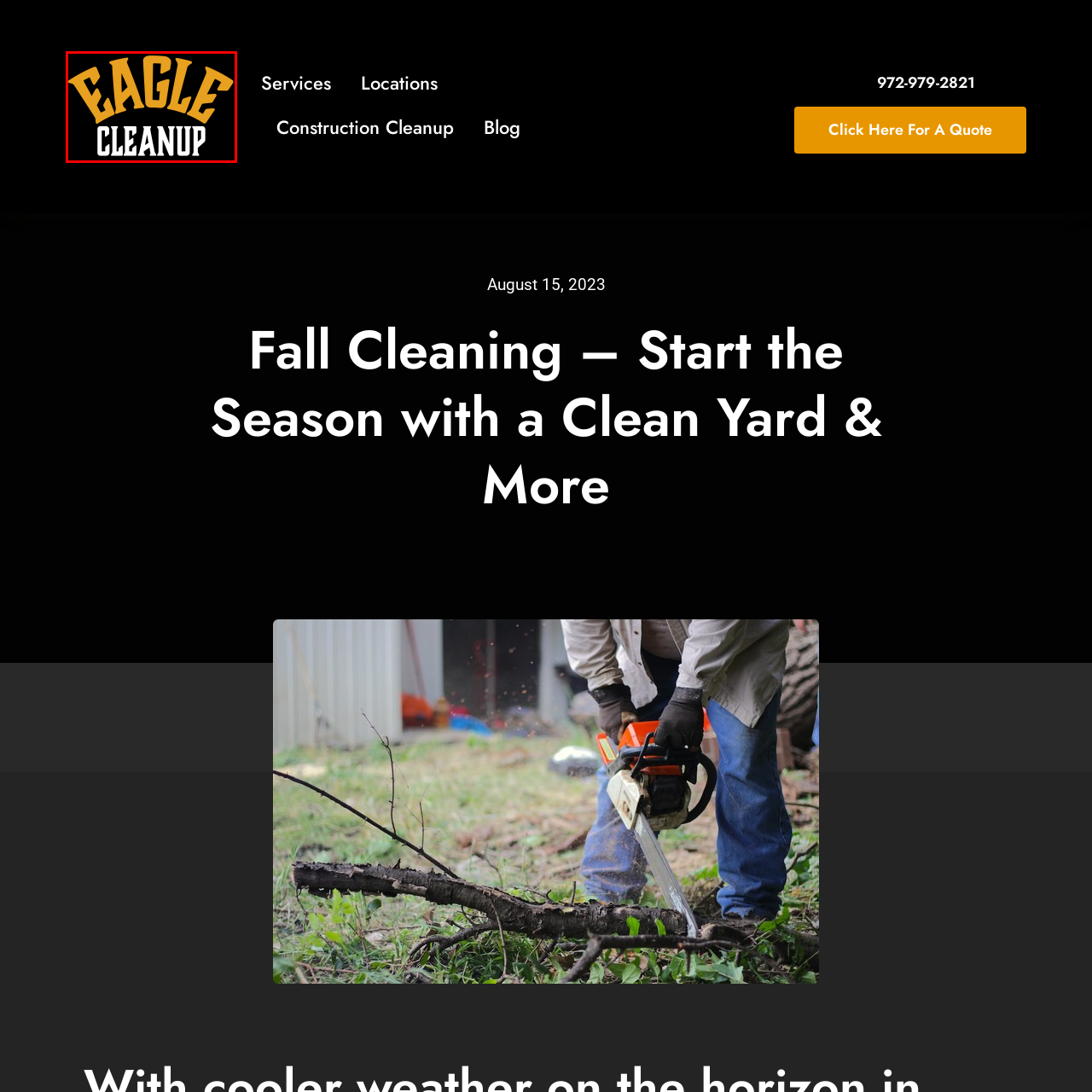What service does Eagle Cleanup provide?
Analyze the visual elements found in the red bounding box and provide a detailed answer to the question, using the information depicted in the image.

The logo and design of Eagle Cleanup convey a sense of professionalism and reliability, which aligns with the company's commitment to providing debris and junk removal services to help homeowners and businesses maintain clean and organized spaces.